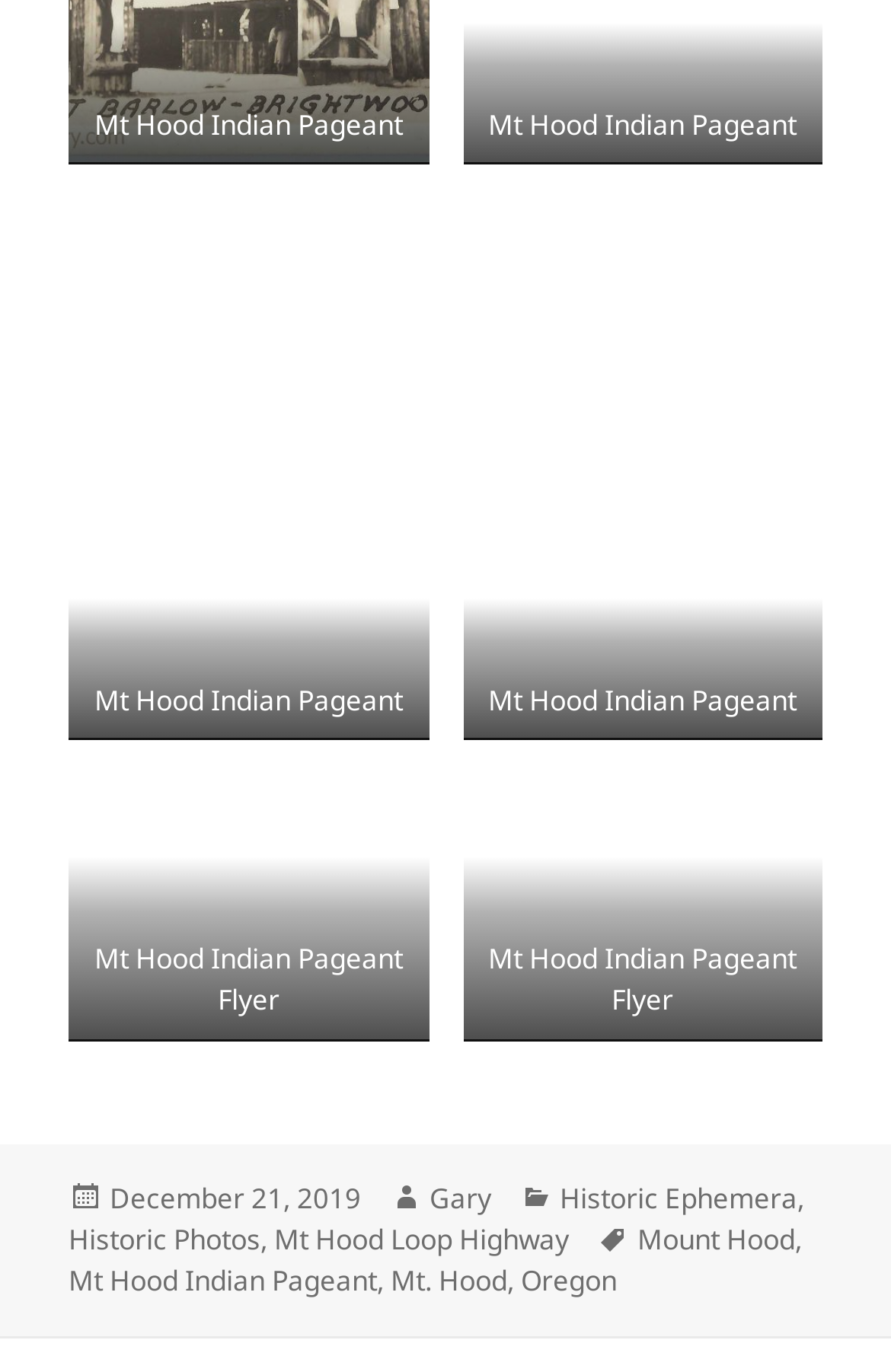What is the date of the post?
Carefully examine the image and provide a detailed answer to the question.

I found the date of the post by looking at the 'link' element with the text 'December 21, 2019' in the footer section of the webpage. This element is a child of the 'StaticText' element with the text 'Posted on'.